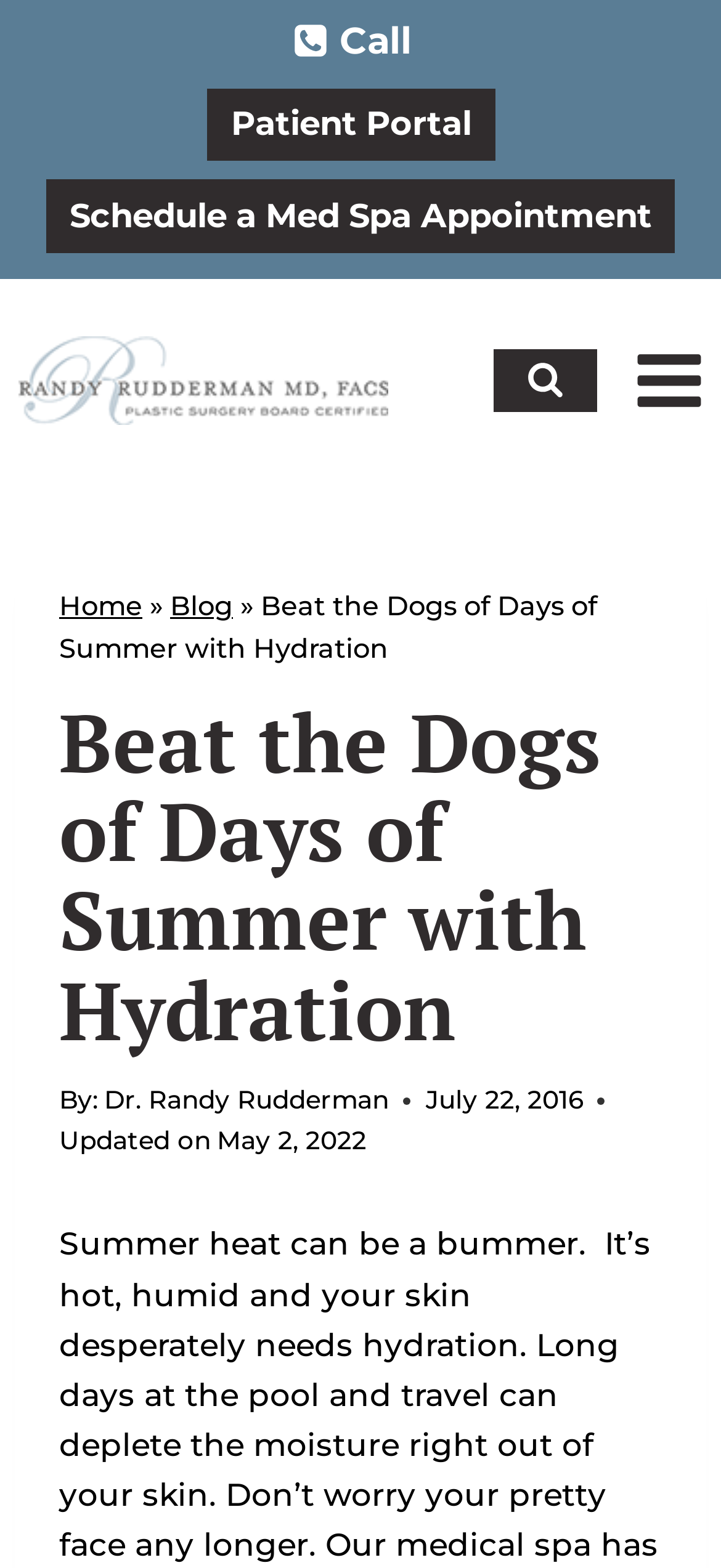What is the name of the doctor's practice?
Using the visual information, respond with a single word or phrase.

Dr. Randy Rudderman